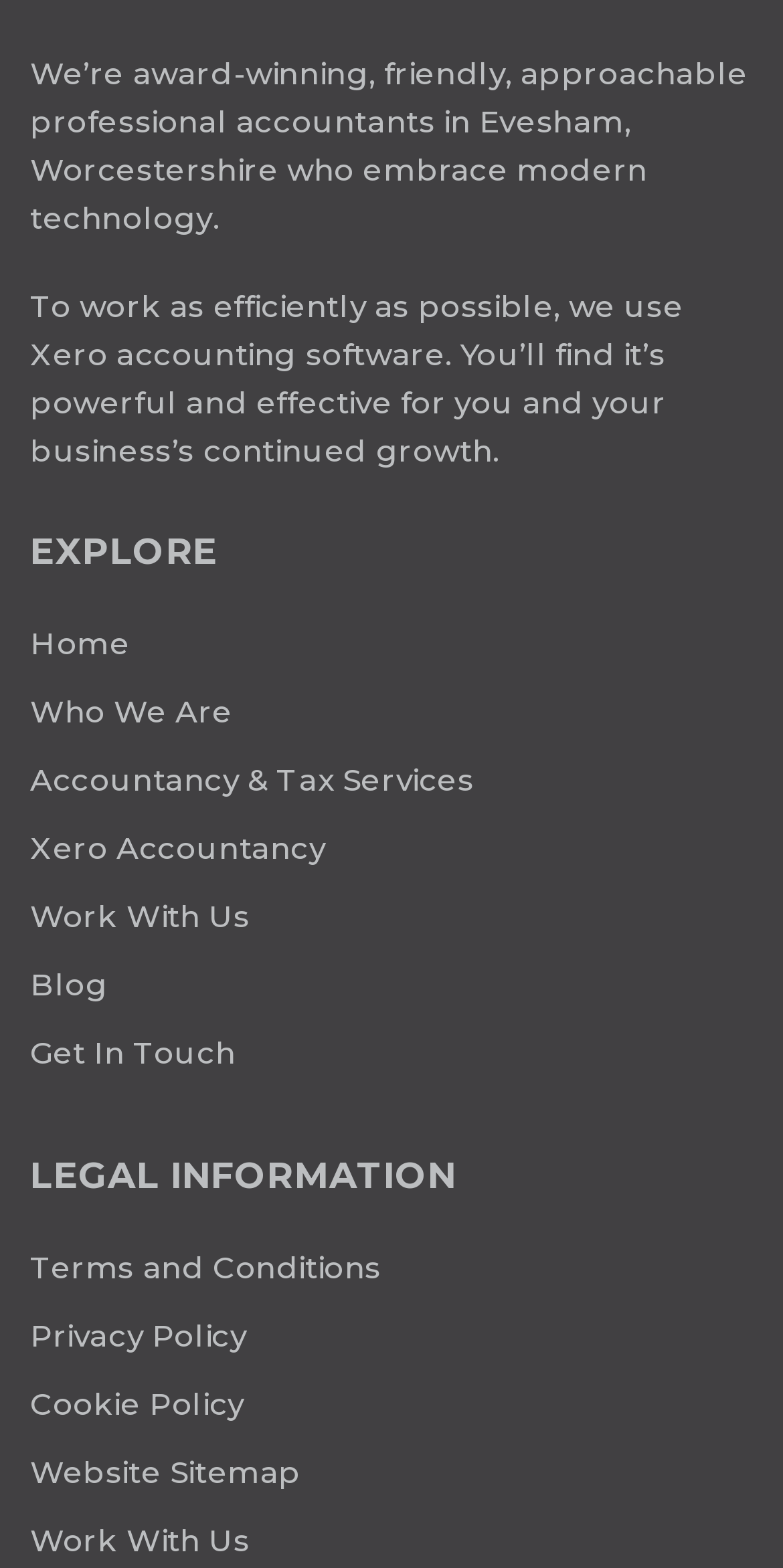Locate the bounding box coordinates of the element's region that should be clicked to carry out the following instruction: "Search the 'Site Search'". The coordinates need to be four float numbers between 0 and 1, i.e., [left, top, right, bottom].

None